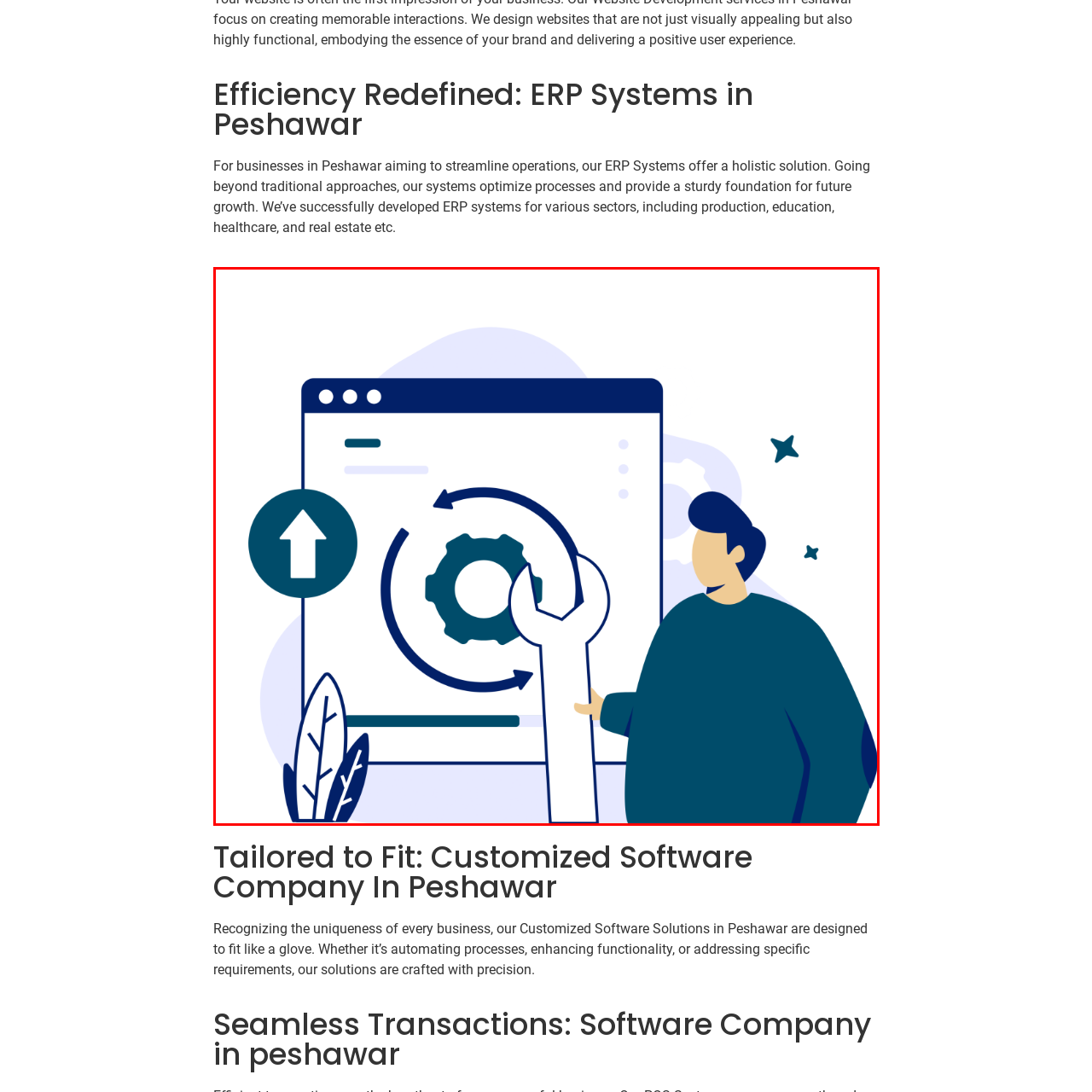Create a detailed narrative of the scene depicted inside the red-outlined image.

The image depicts a stylized illustration representing the concept of cloud-based ERP development in Peshawar, featuring a user engaging with a digital interface. Central to the image is a computer screen displaying gear and circular arrows, symbolizing the optimization of processes. A person, illustrated with a wrench, stands beside the screen, indicating the hands-on approach to customizing and improving operations. Accompanying elements, such as upward arrows and leaves, further emphasize growth, technological advancement, and a modern approach to business solutions, highlighting the innovative ERP systems being offered for various sectors, including healthcare, education, production, and real estate in Peshawar.